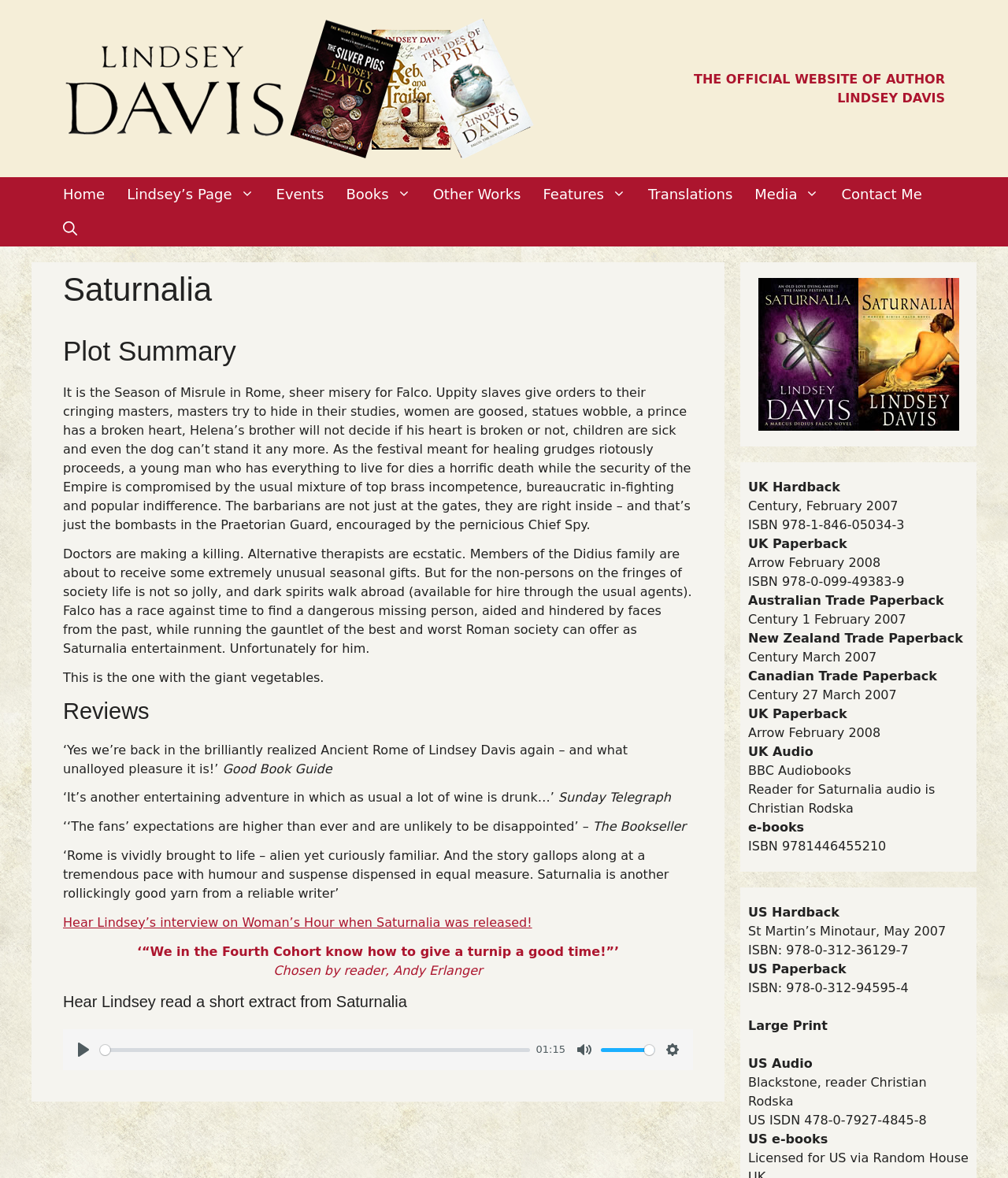Describe every aspect of the webpage in a detailed manner.

This webpage is the official website of author Lindsey Davis, specifically dedicated to her book "Saturnalia". At the top, there is a banner with the site's title and a link to the author's page, accompanied by an image of Lindsey Davis. Below the banner, there is a navigation menu with links to various sections of the website, including "Home", "Lindsey's Page", "Events", "Books", and more.

The main content of the page is divided into two sections. On the left, there is an article about the book "Saturnalia", which includes a plot summary, reviews, and other related information. The plot summary describes the story, which takes place in ancient Rome during the Season of Misrule, where social norms are reversed, and chaos ensues. The reviews are from various sources, including the Good Book Guide, Sunday Telegraph, and The Bookseller.

On the right side of the page, there is a complementary section with additional information about the book. This includes a figure with the book's cover image, as well as details about the book's publication, such as the UK hardback and paperback editions, Australian and New Zealand trade paperbacks, Canadian trade paperback, and UK audio and e-book editions.

At the bottom of the page, there is an audio player with a recording of Lindsey Davis reading an extract from "Saturnalia". The player has controls to play, pause, and adjust the volume, as well as a settings button.